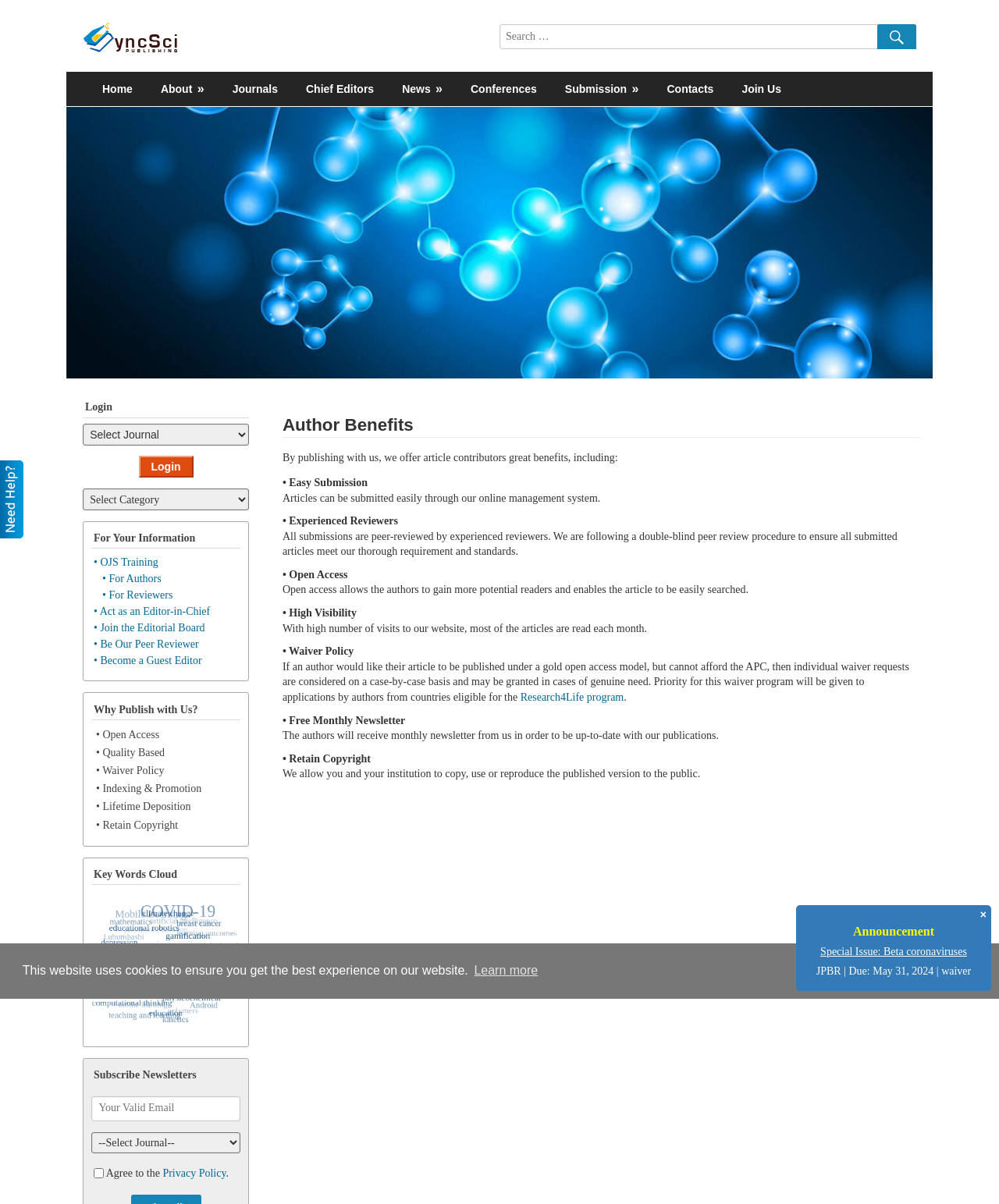Please identify the bounding box coordinates of the area that needs to be clicked to follow this instruction: "Learn more about cookies".

[0.472, 0.797, 0.541, 0.816]